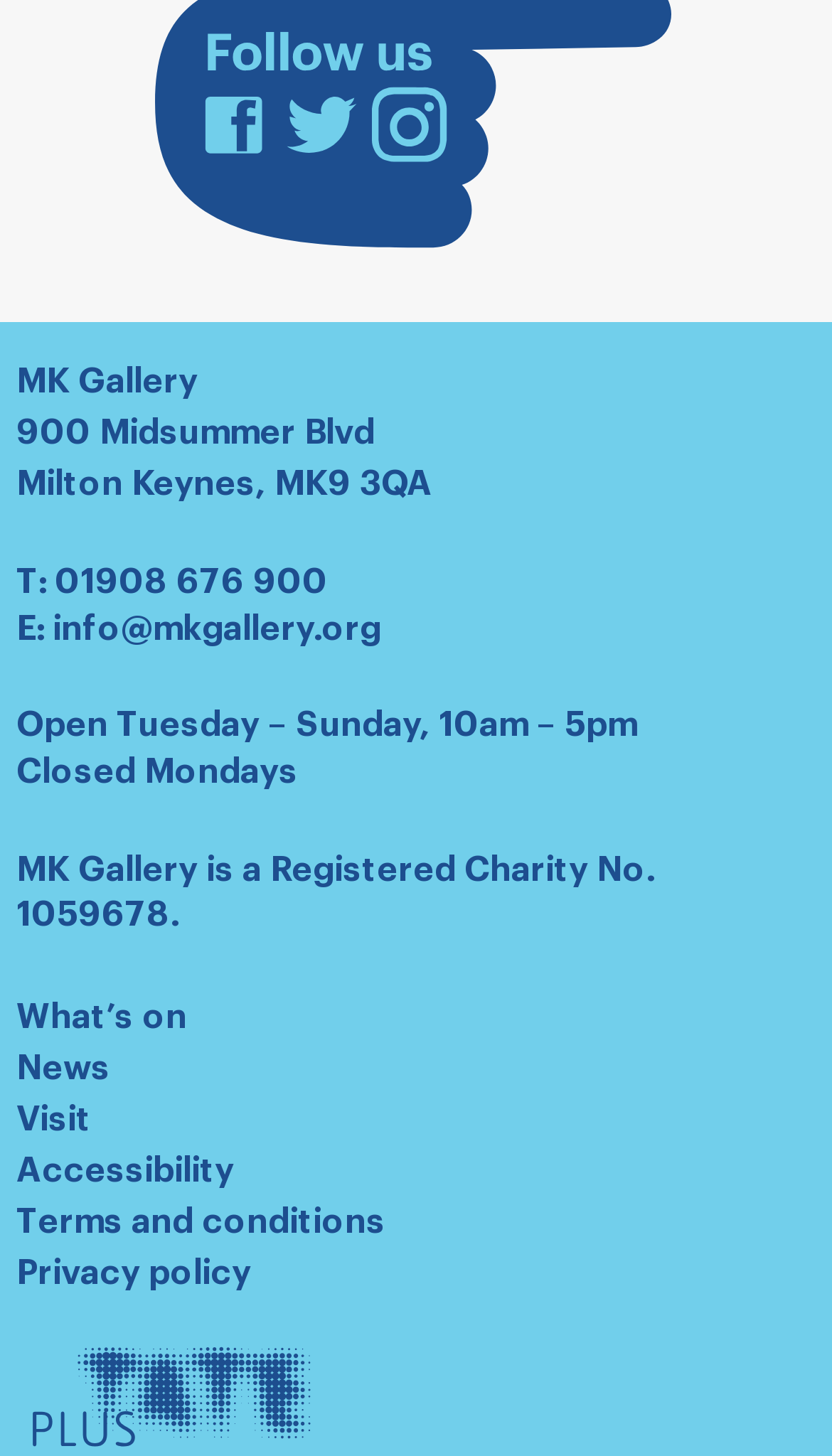Find the bounding box coordinates of the clickable region needed to perform the following instruction: "Call 01908 676 900". The coordinates should be provided as four float numbers between 0 and 1, i.e., [left, top, right, bottom].

[0.066, 0.388, 0.394, 0.412]